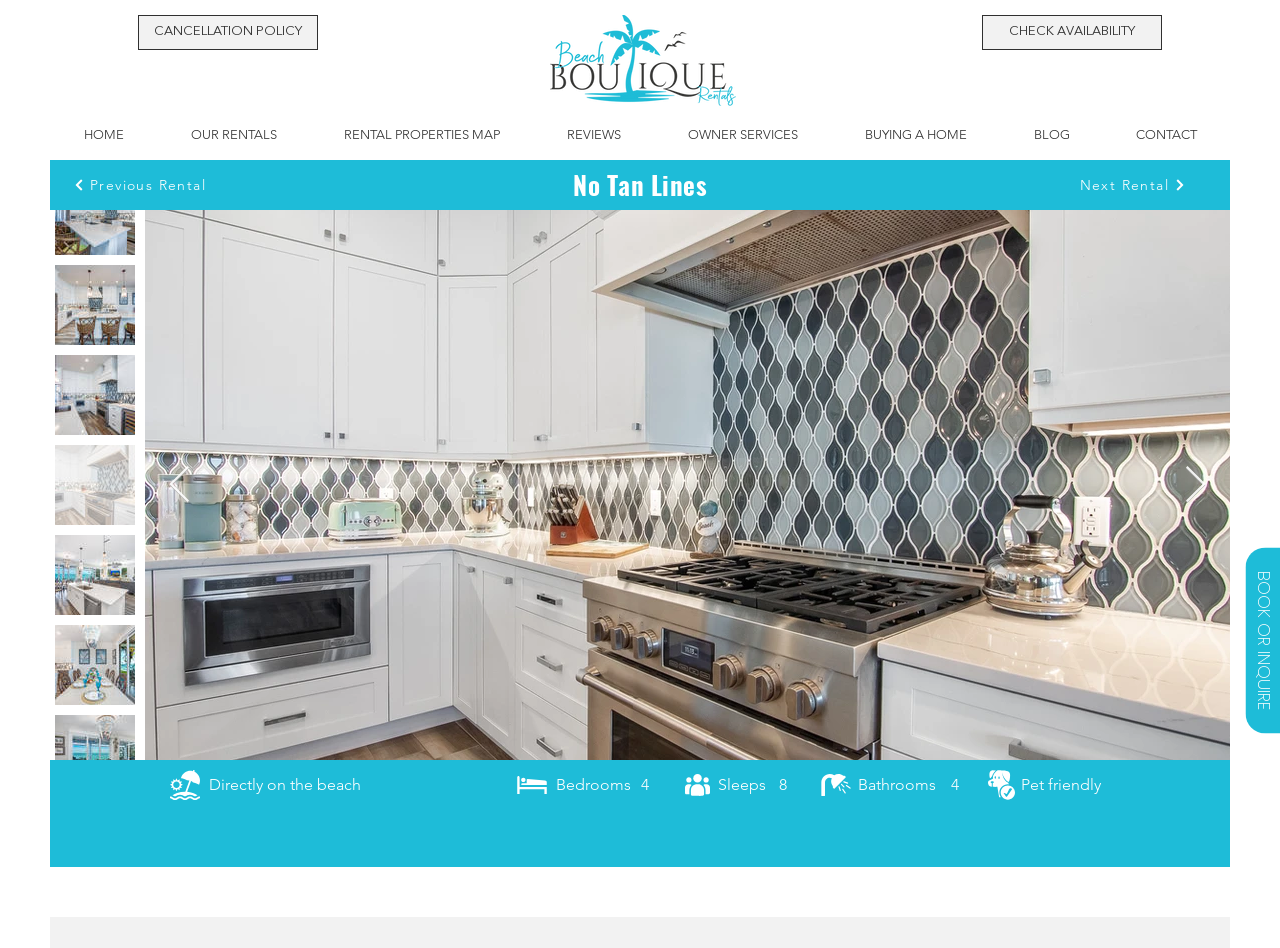Is the rental property pet friendly?
Provide a detailed answer to the question using information from the image.

I found the information about pet friendliness in the StaticText elements. Specifically, the element with the text 'Pet friendly' indicates that the rental property allows pets.